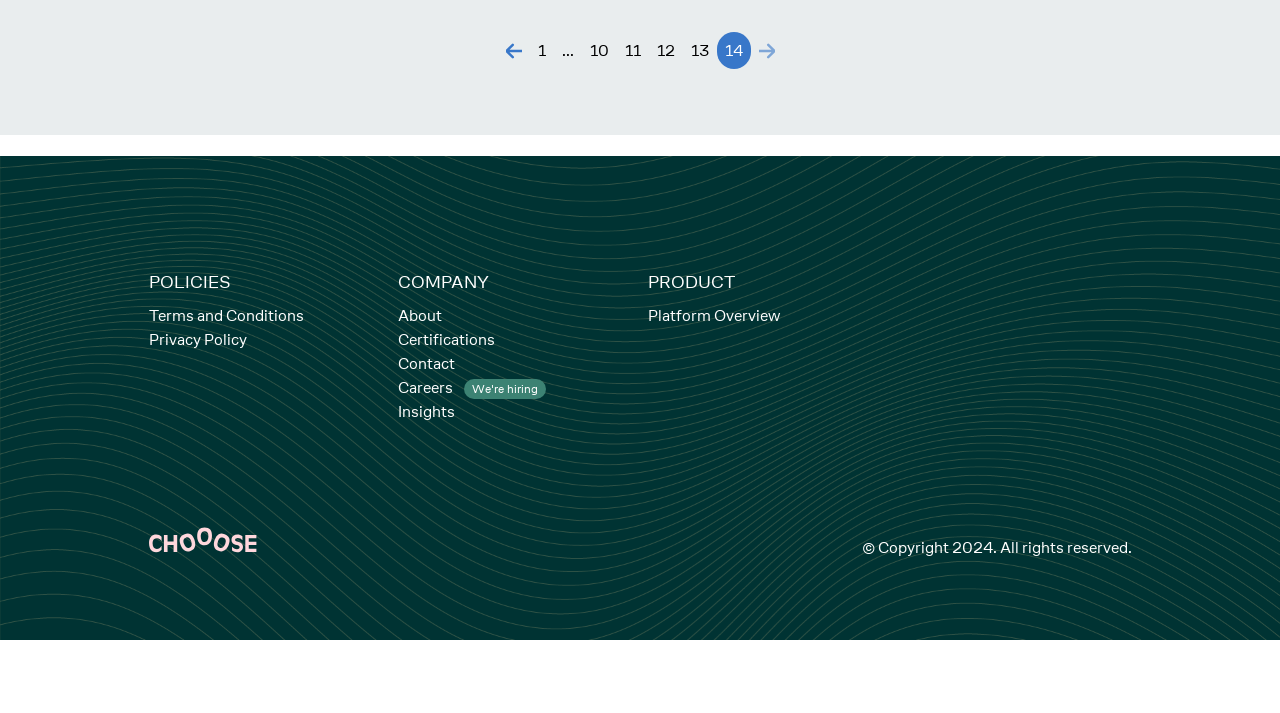Identify the bounding box coordinates for the UI element described as: "Privacy Policy".

[0.116, 0.461, 0.193, 0.491]